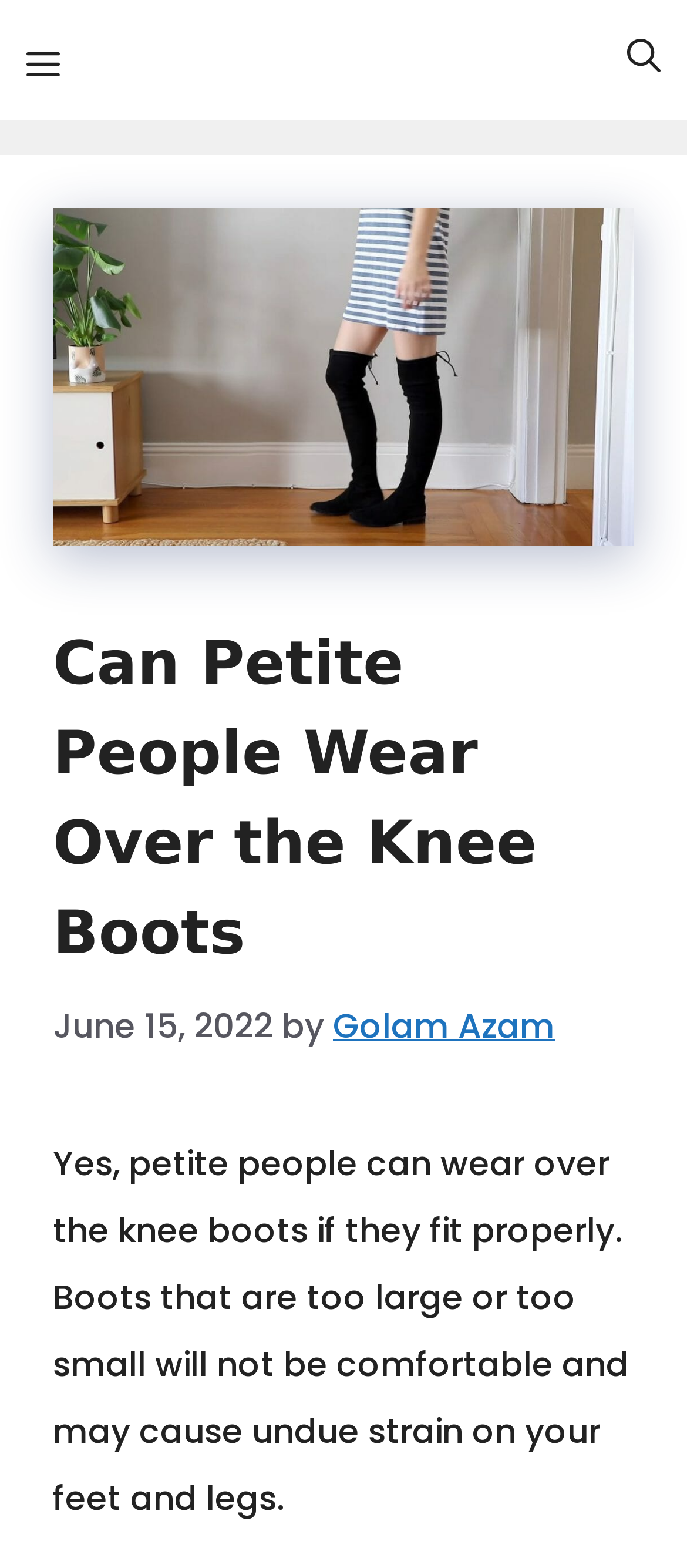Identify the bounding box of the UI component described as: "Golam Azam".

[0.485, 0.639, 0.808, 0.669]